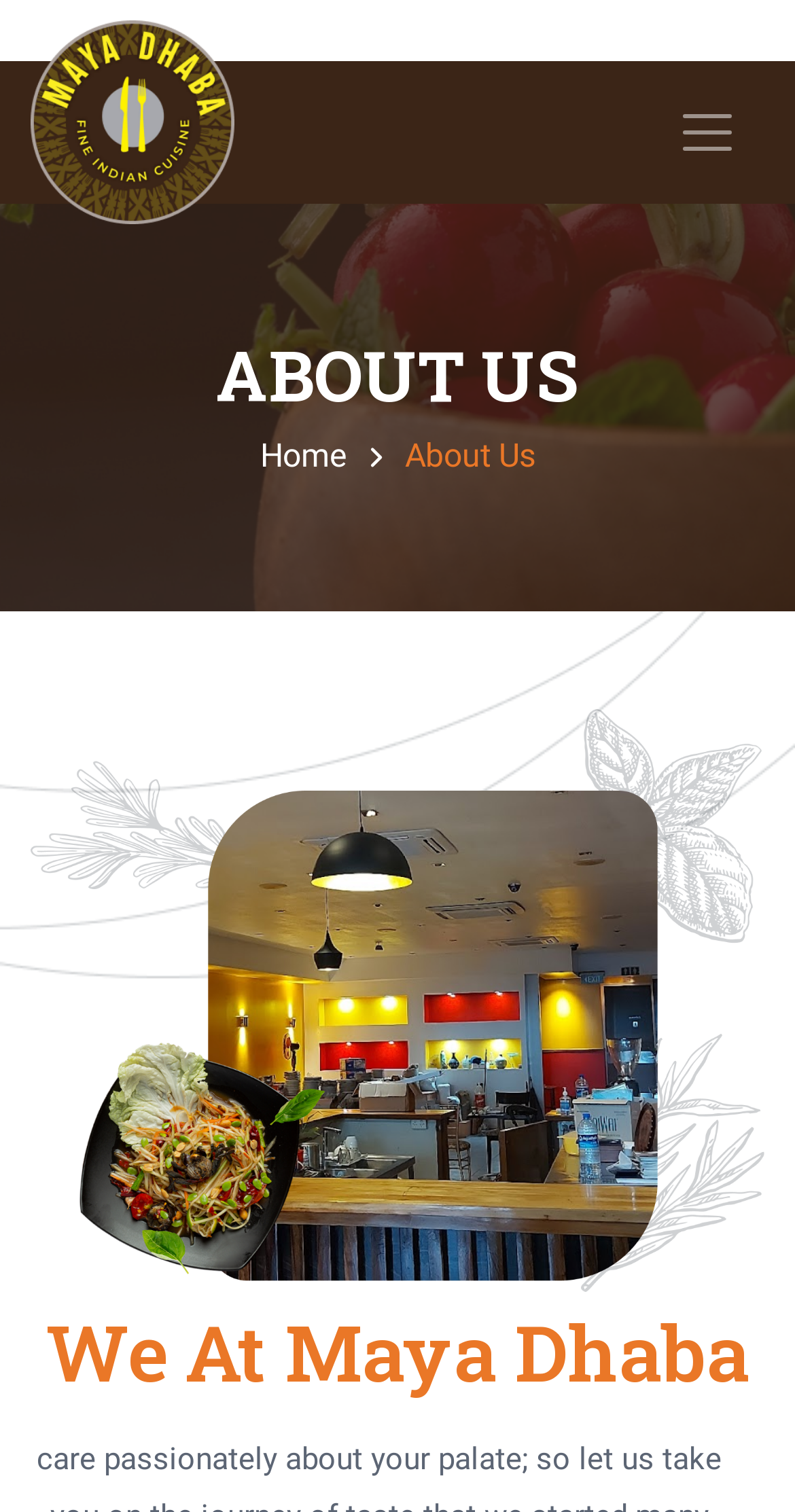Based on the element description Home, identify the bounding box coordinates for the UI element. The coordinates should be in the format (top-left x, top-left y, bottom-right x, bottom-right y) and within the 0 to 1 range.

[0.327, 0.286, 0.435, 0.319]